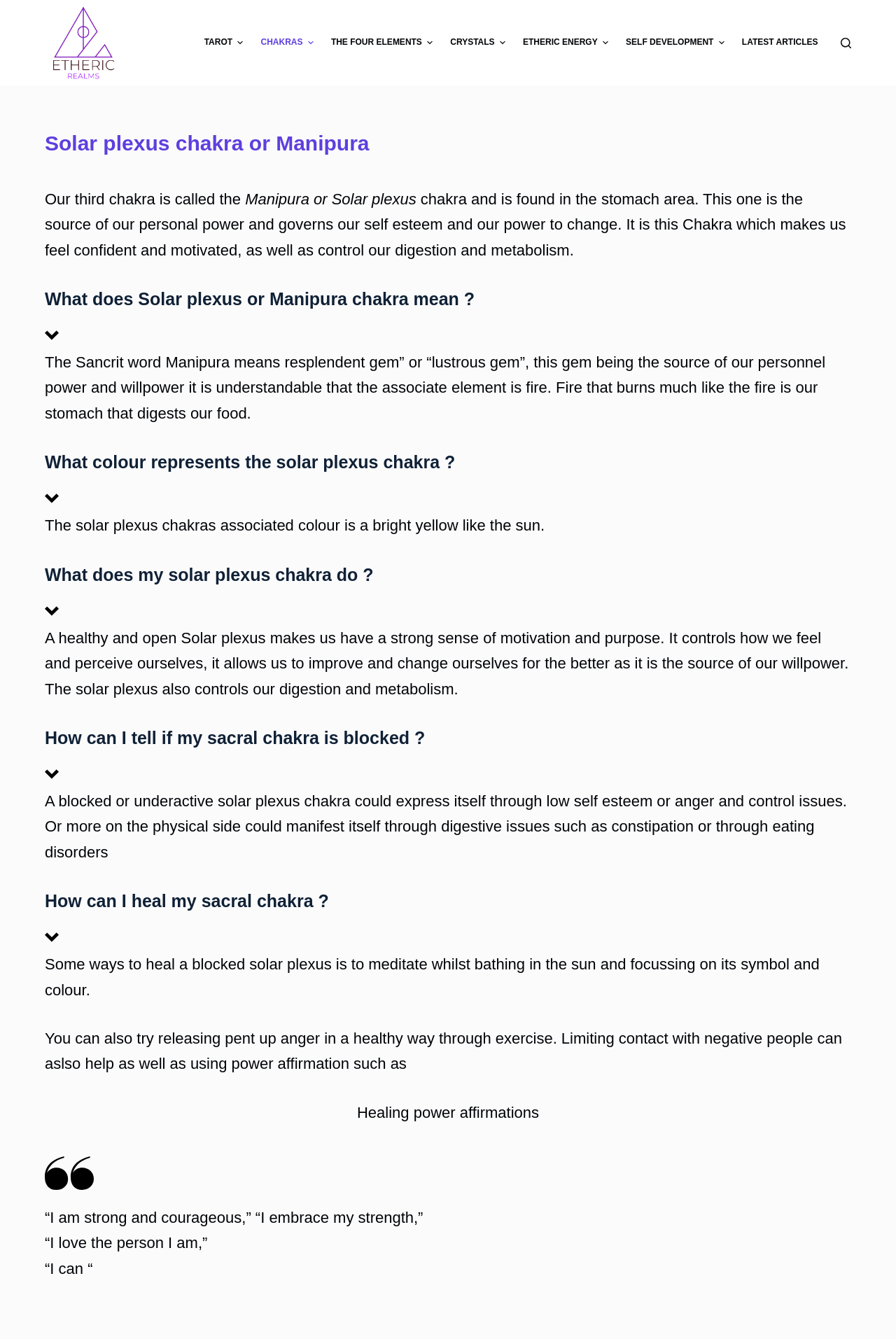Determine the main headline from the webpage and extract its text.

Solar plexus chakra or Manipura